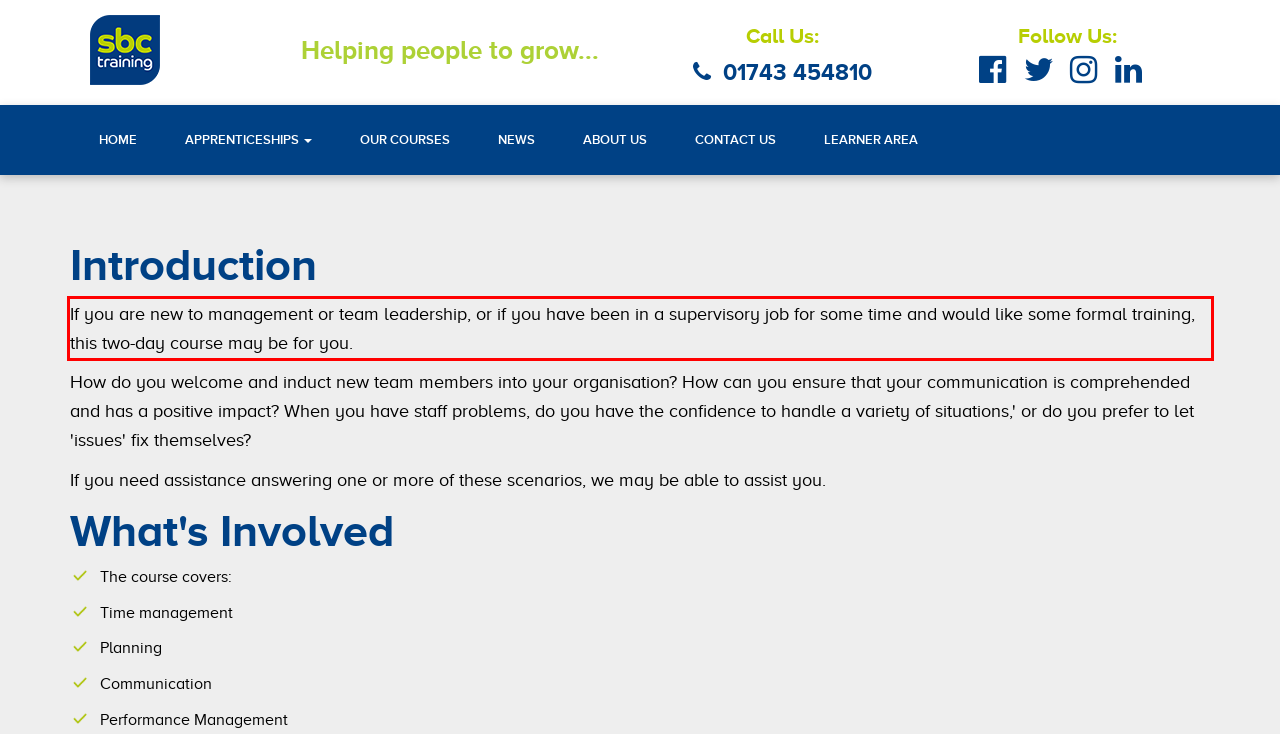Please perform OCR on the text content within the red bounding box that is highlighted in the provided webpage screenshot.

If you are new to management or team leadership, or if you have been in a supervisory job for some time and would like some formal training, this two-day course may be for you.